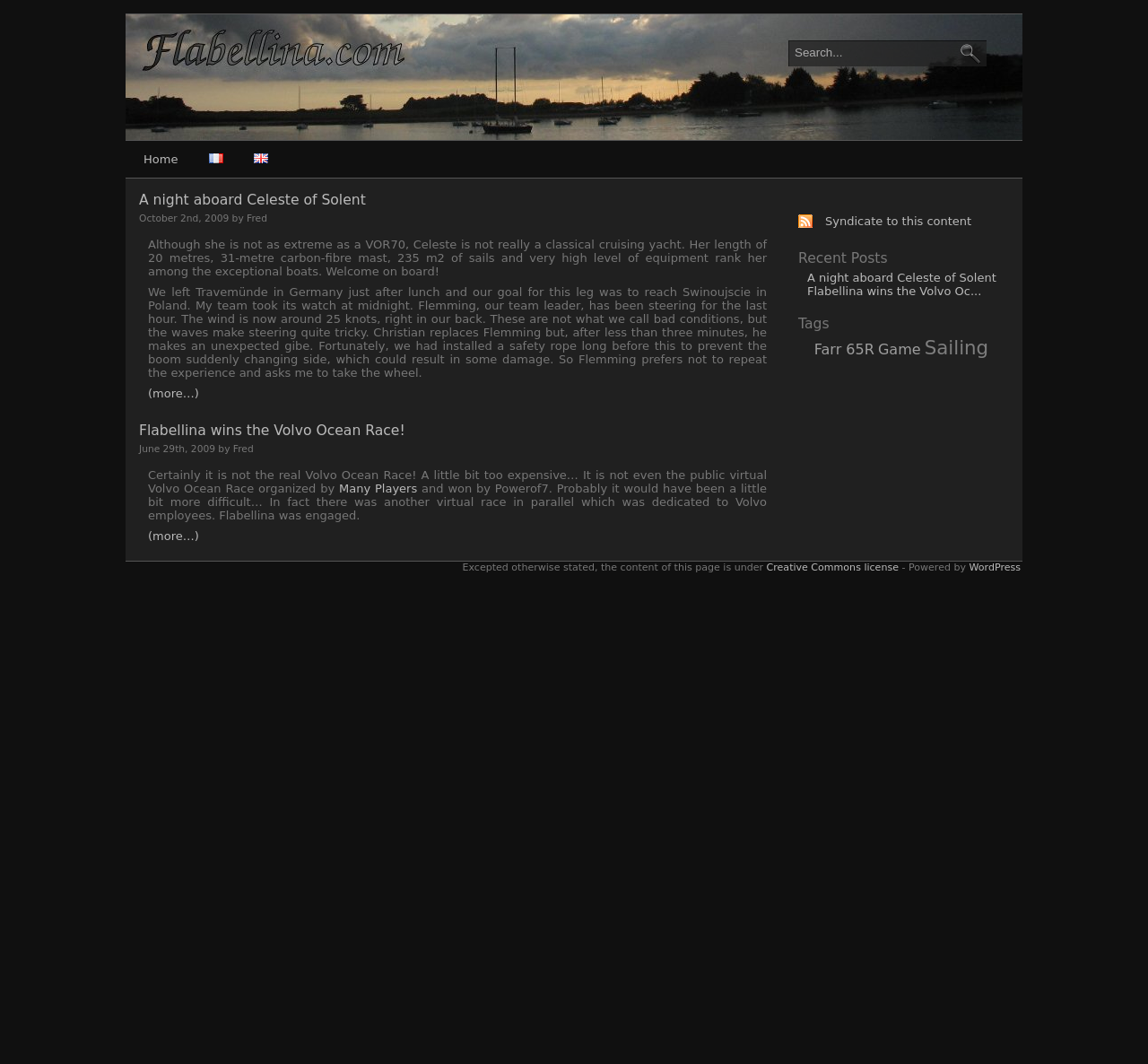Find the bounding box coordinates for the area that should be clicked to accomplish the instruction: "View more of 'Flabellina wins the Volvo Ocean Race!' post".

[0.129, 0.497, 0.173, 0.51]